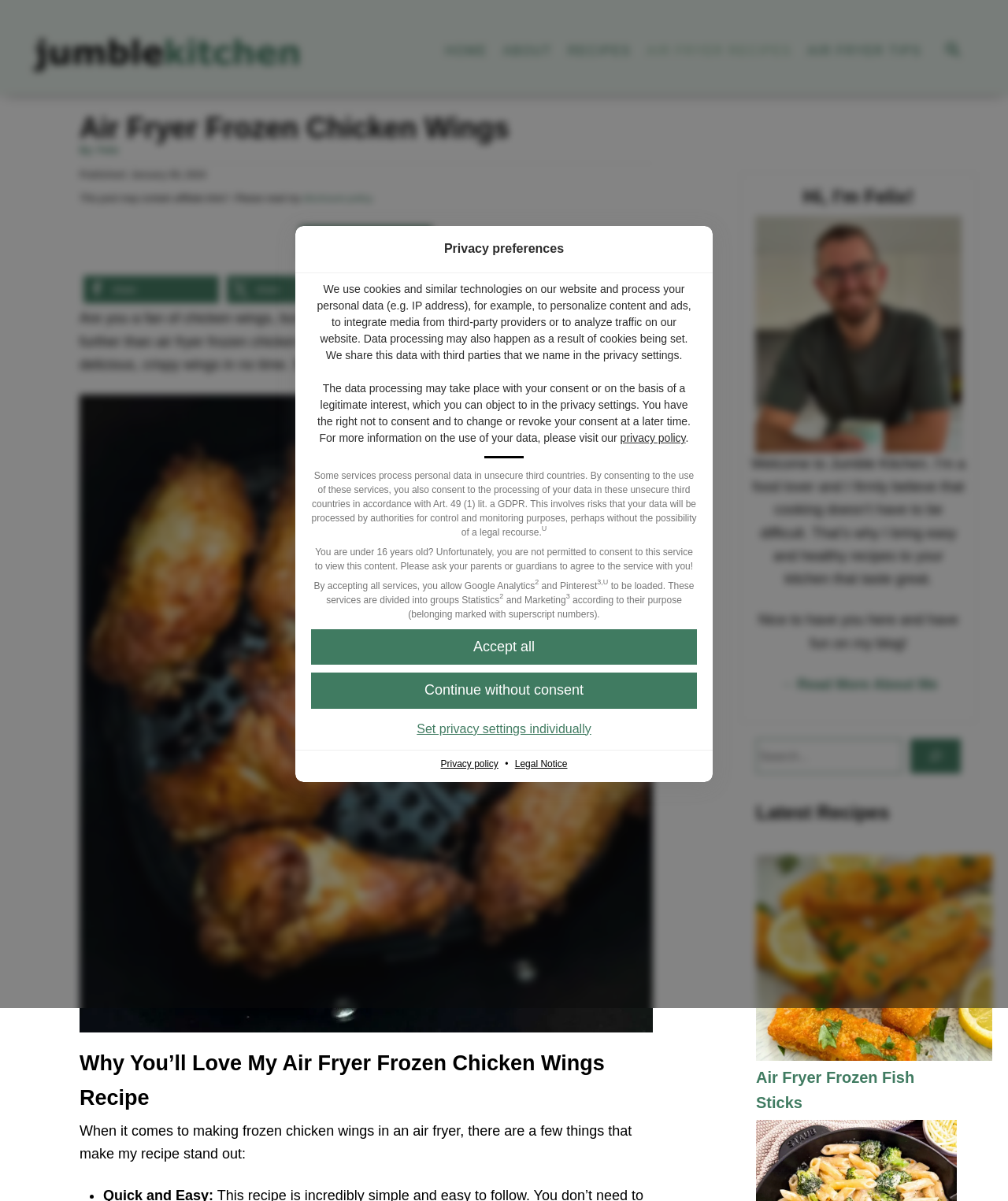Return the bounding box coordinates of the UI element that corresponds to this description: "parent_node: SEARCH title="Jumble Kitchen"". The coordinates must be given as four float numbers in the range of 0 and 1, [left, top, right, bottom].

[0.031, 0.007, 0.312, 0.079]